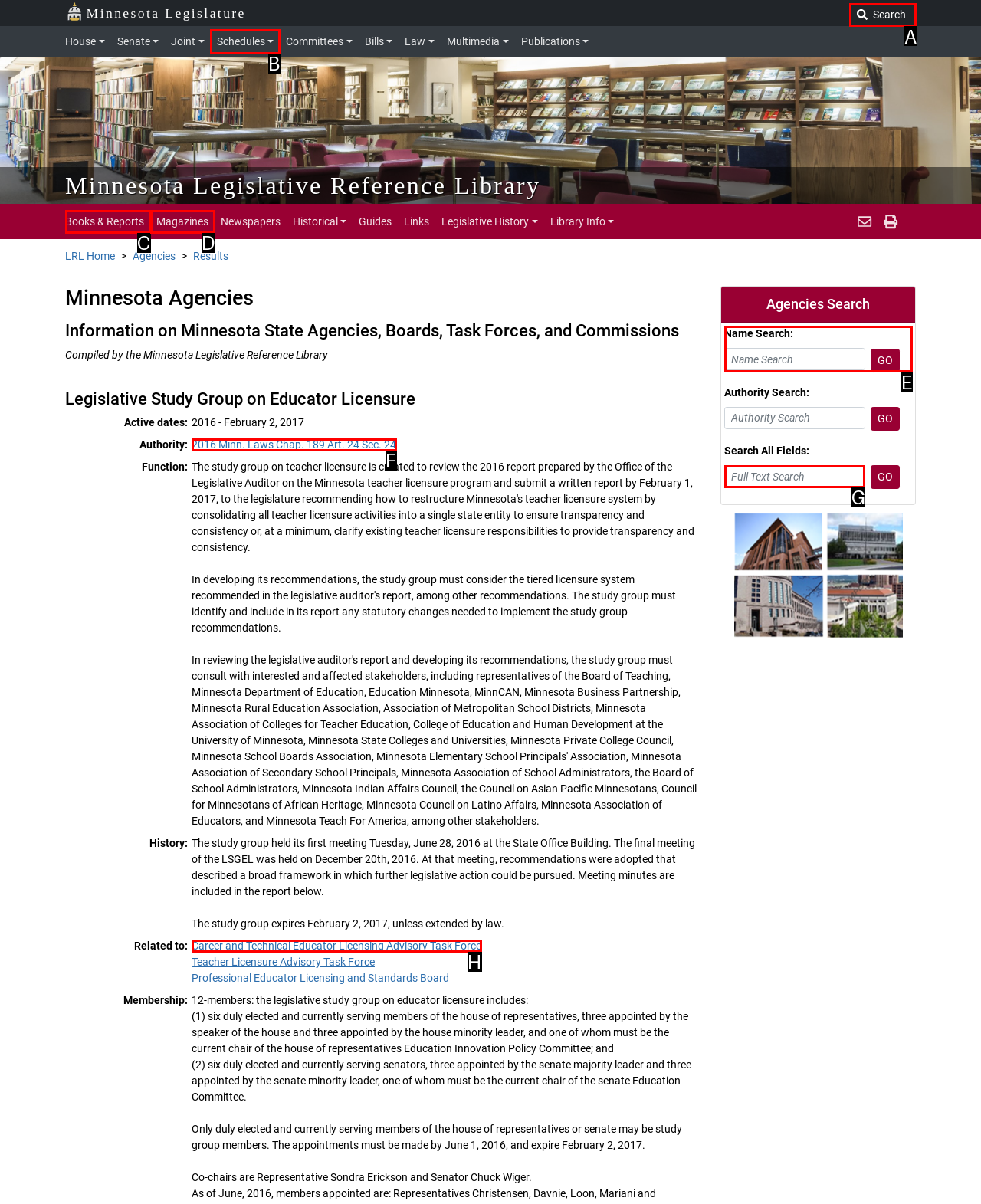Choose the HTML element that needs to be clicked for the given task: Search for something Respond by giving the letter of the chosen option.

A